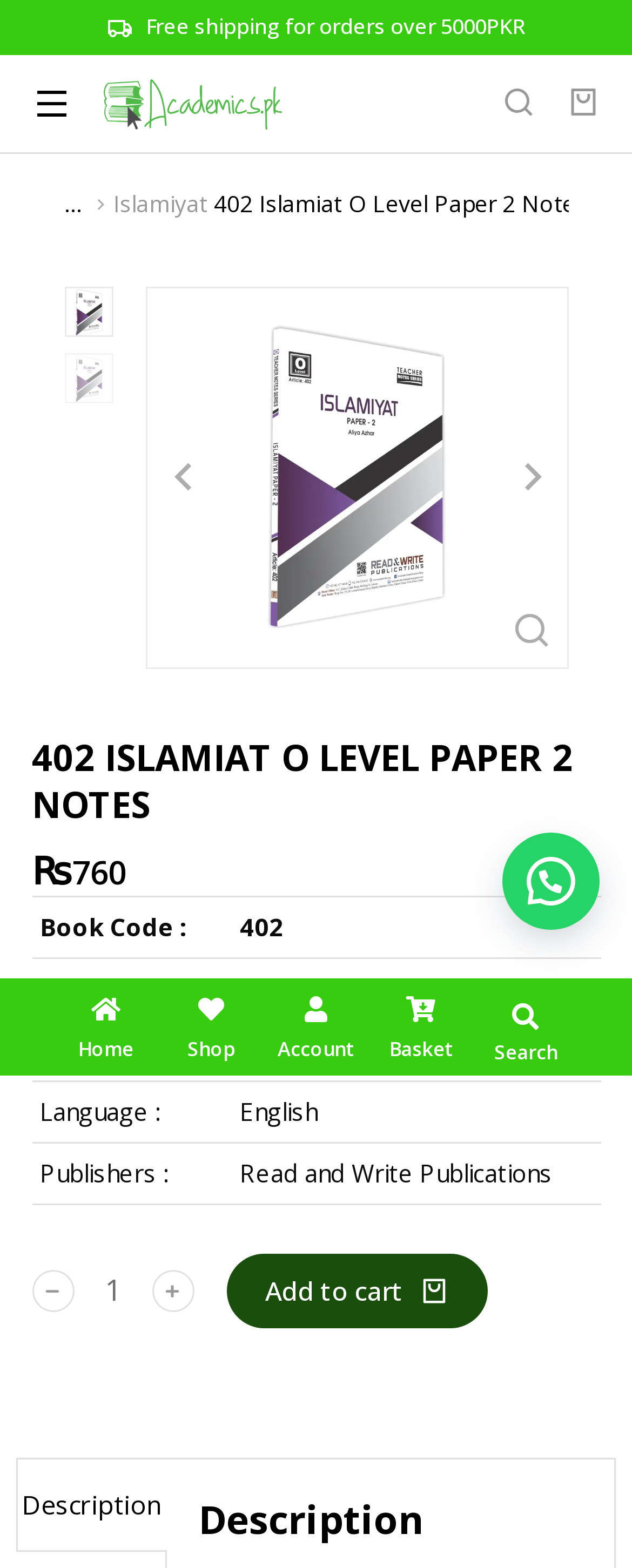Please give a succinct answer to the question in one word or phrase:
What is the publisher of the product?

Read and Write Publications